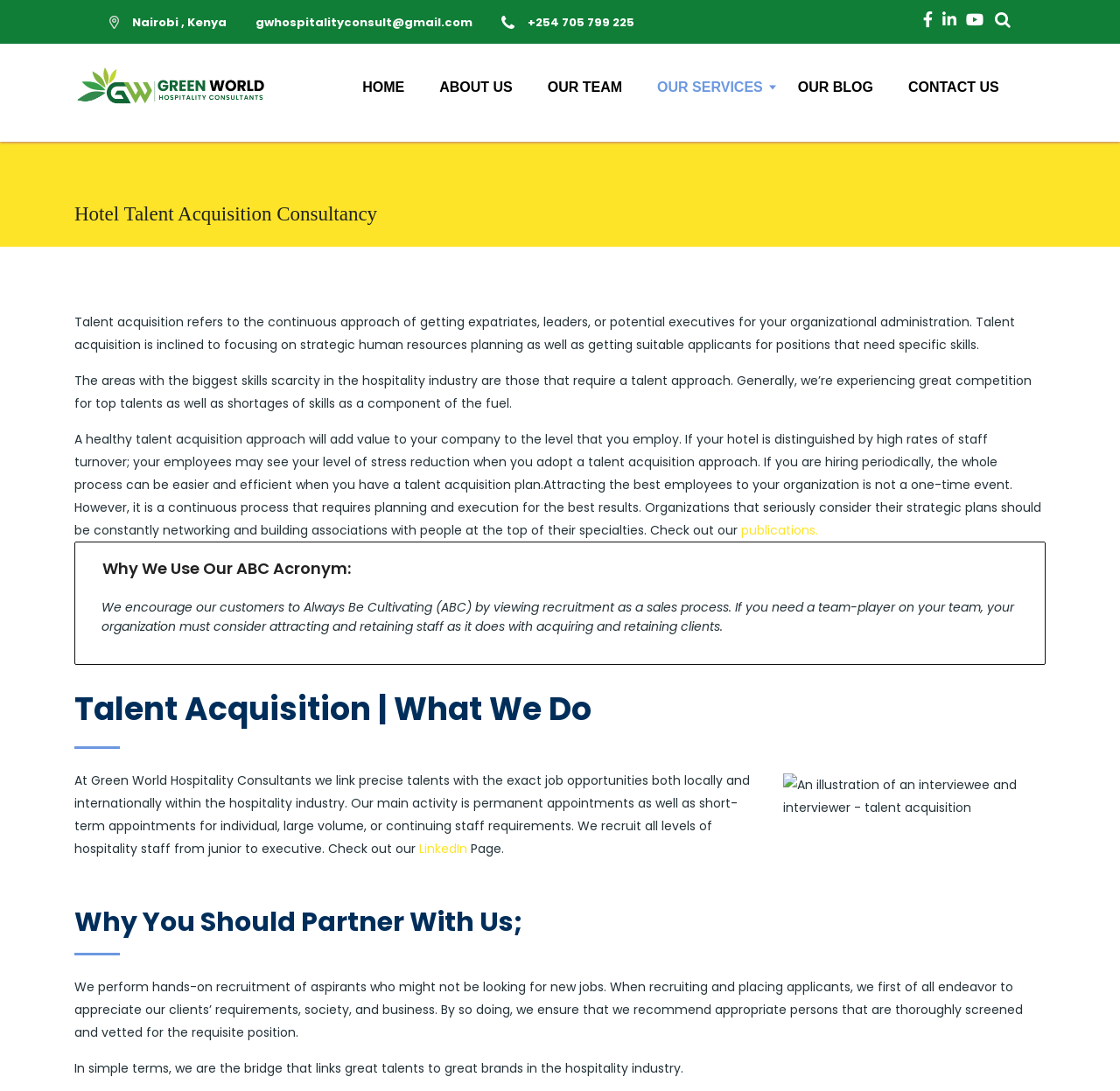Identify the bounding box for the described UI element. Provide the coordinates in (top-left x, top-left y, bottom-right x, bottom-right y) format with values ranging from 0 to 1: Our Services

[0.567, 0.056, 0.693, 0.104]